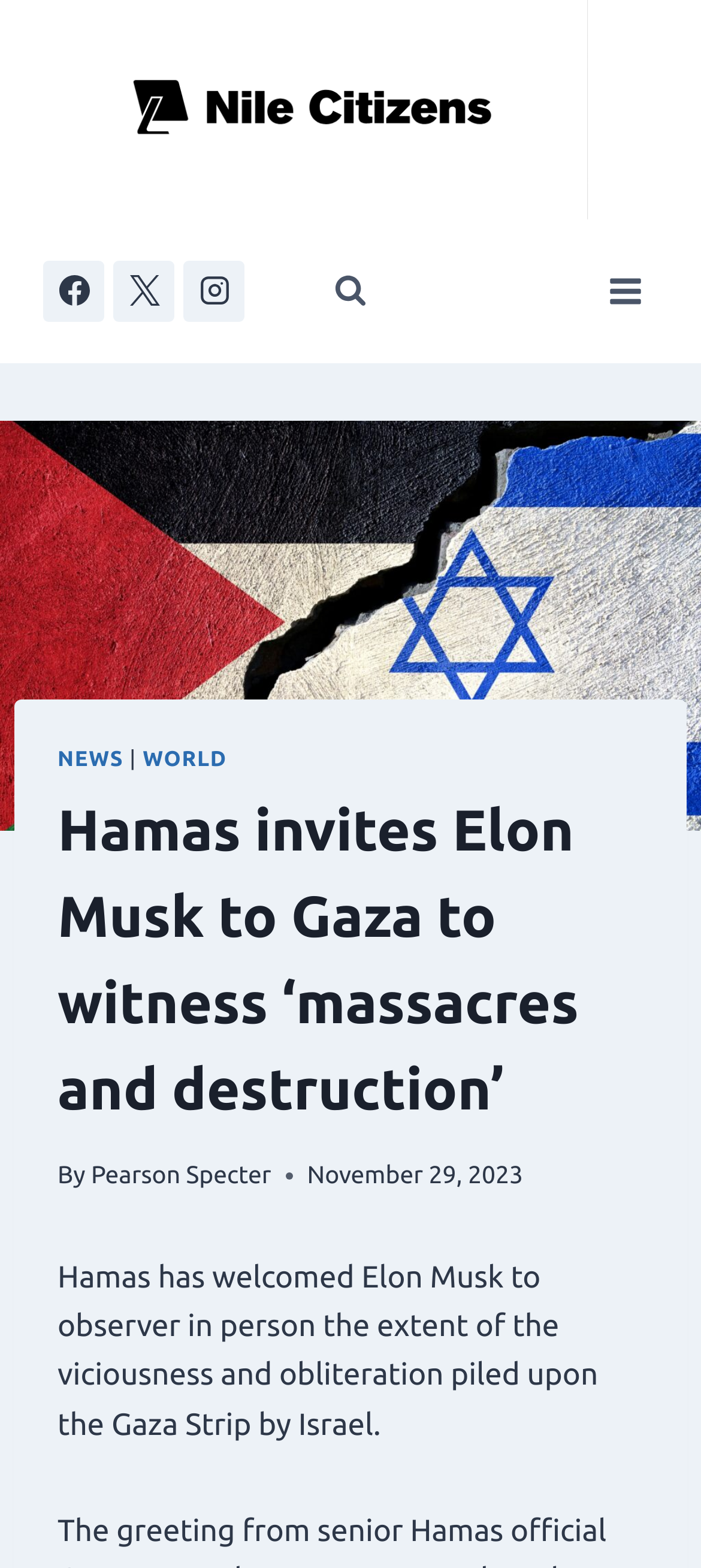What is the author of the article?
Using the image, give a concise answer in the form of a single word or short phrase.

Pearson Specter